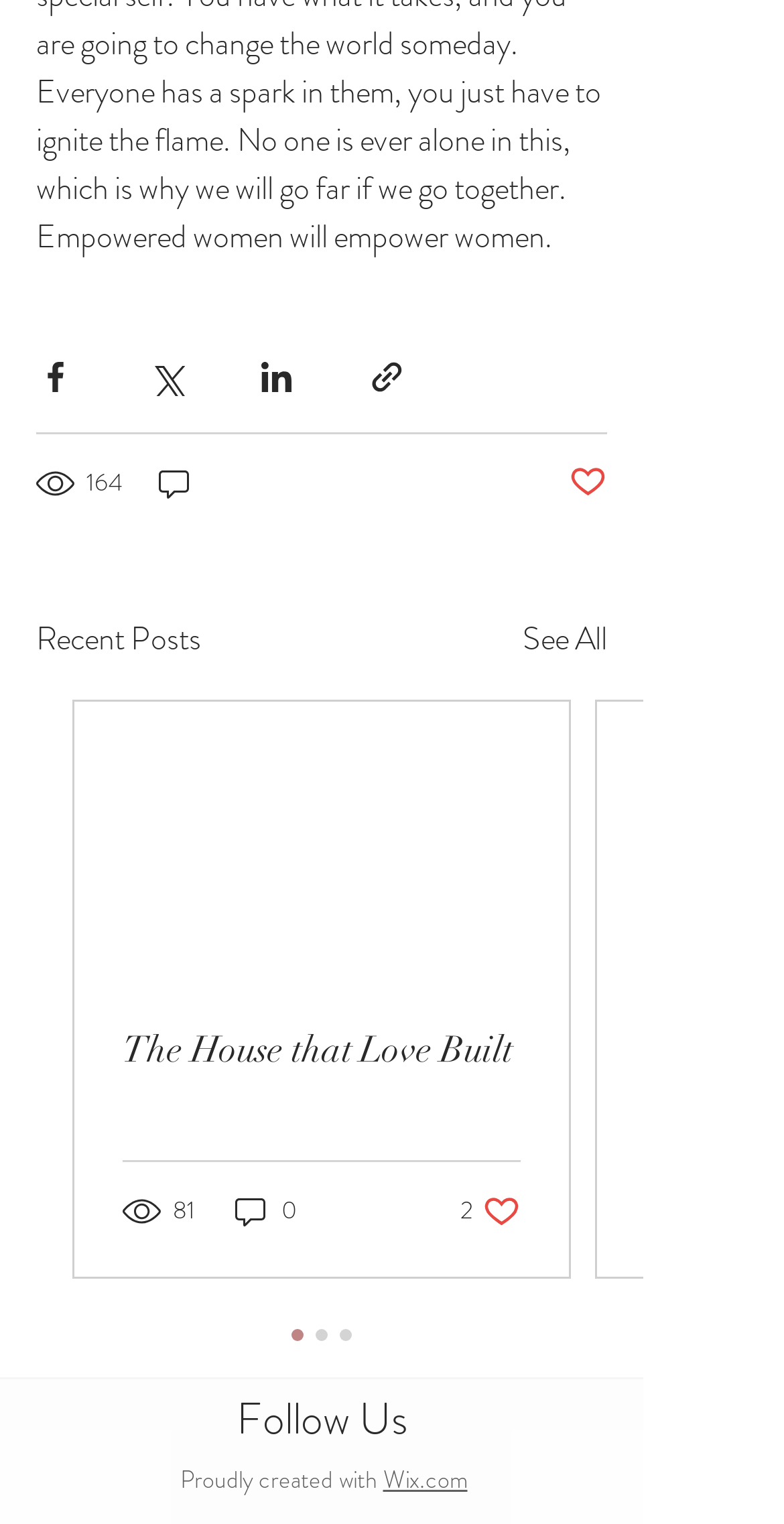Please determine the bounding box coordinates of the element to click in order to execute the following instruction: "Select Language Assistance in العربية". The coordinates should be four float numbers between 0 and 1, specified as [left, top, right, bottom].

None